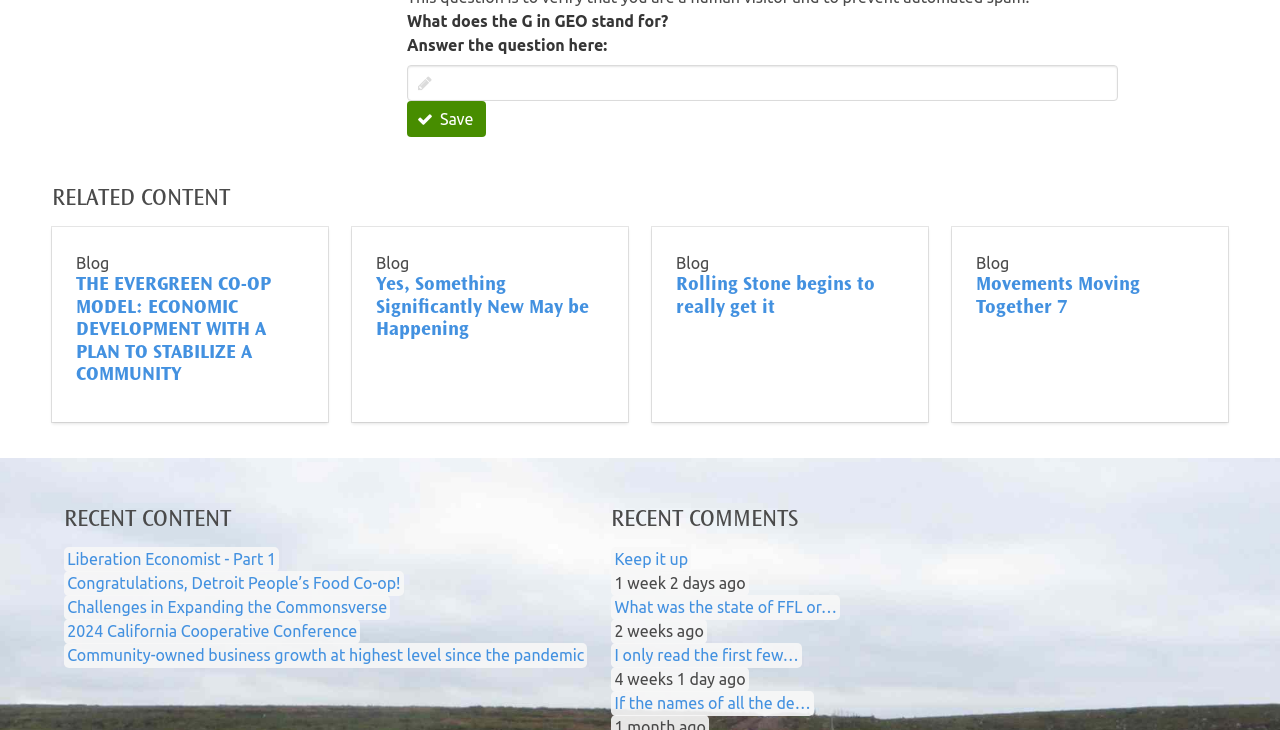Provide a short answer using a single word or phrase for the following question: 
What is the question being asked?

What does the G in GEO stand for?